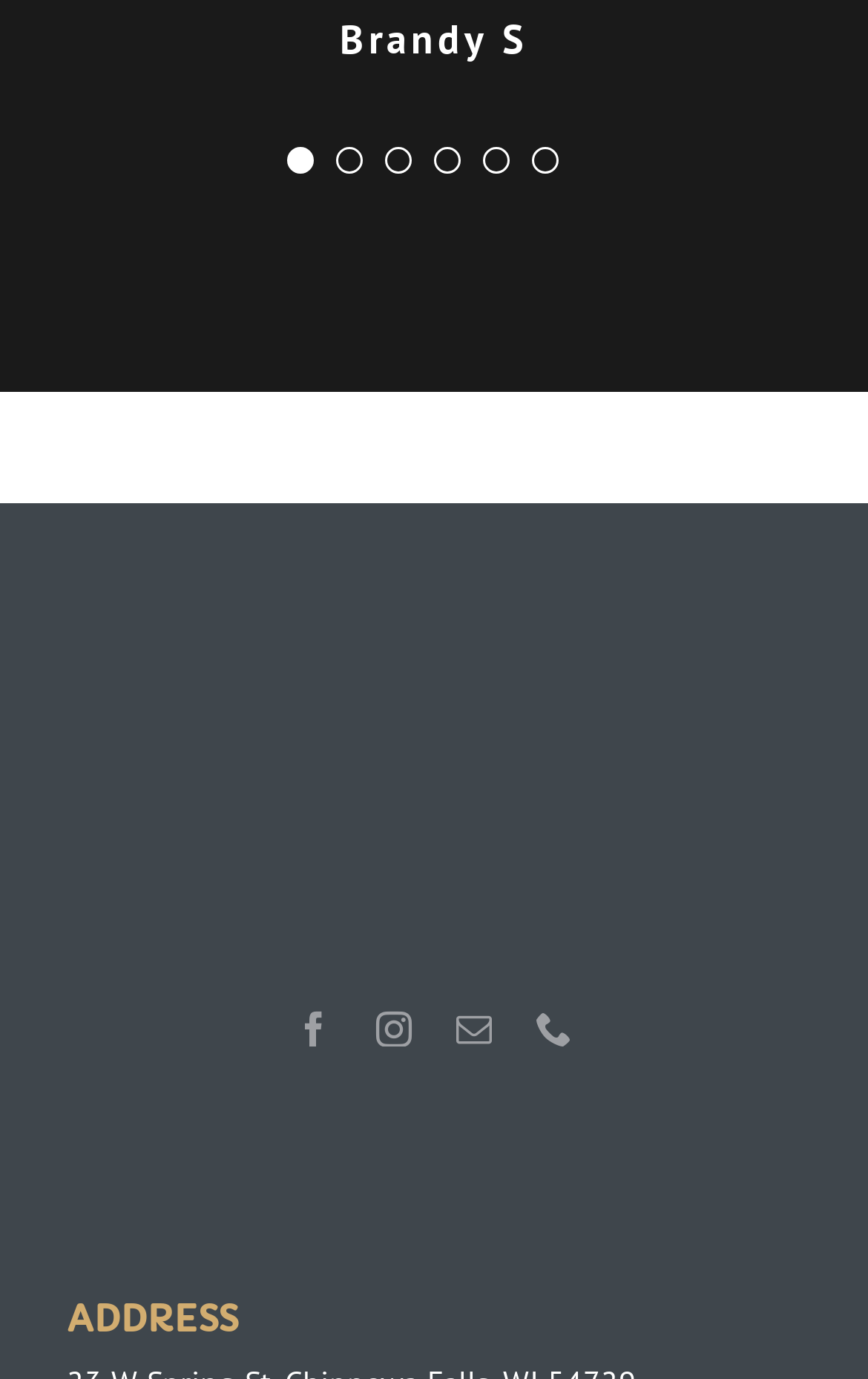Indicate the bounding box coordinates of the element that needs to be clicked to satisfy the following instruction: "contact through mail". The coordinates should be four float numbers between 0 and 1, i.e., [left, top, right, bottom].

[0.526, 0.733, 0.567, 0.759]